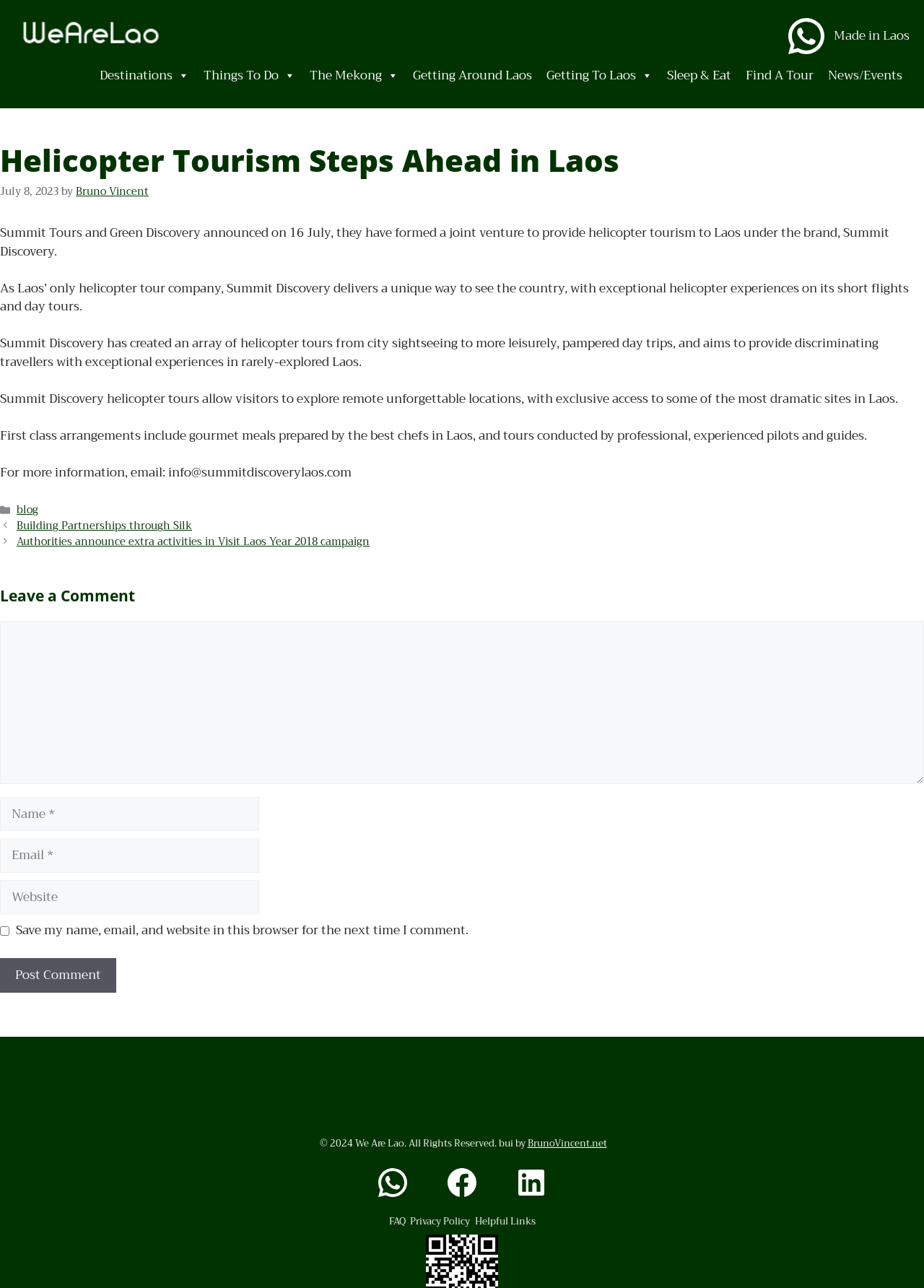Respond to the question below with a single word or phrase:
How many links are there in the upper navigation?

2